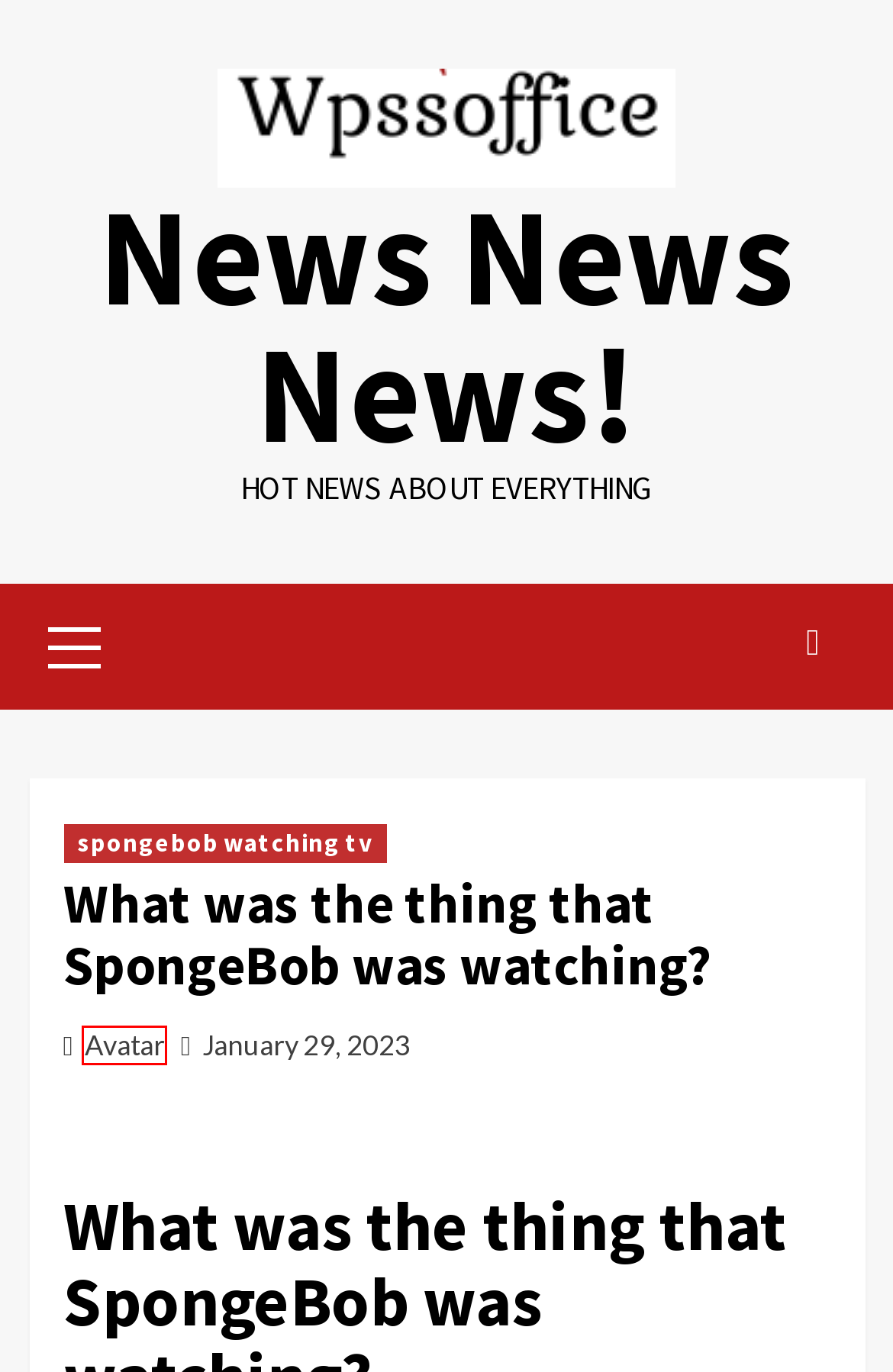Examine the screenshot of a webpage with a red rectangle bounding box. Select the most accurate webpage description that matches the new webpage after clicking the element within the bounding box. Here are the candidates:
A. Movies Archives - News News News!
B. How tall is SpongeBob and Patrick? - News News News!
C. January 2023 - News News News!
D. Insurance Archives - News News News!
E. Home - News News News!
F. Avatar, Author at News News News!
G. ﻿zuri bradshaw parents Archives - News News News!
H. ﻿spongebob watching tv Archives - News News News!

F